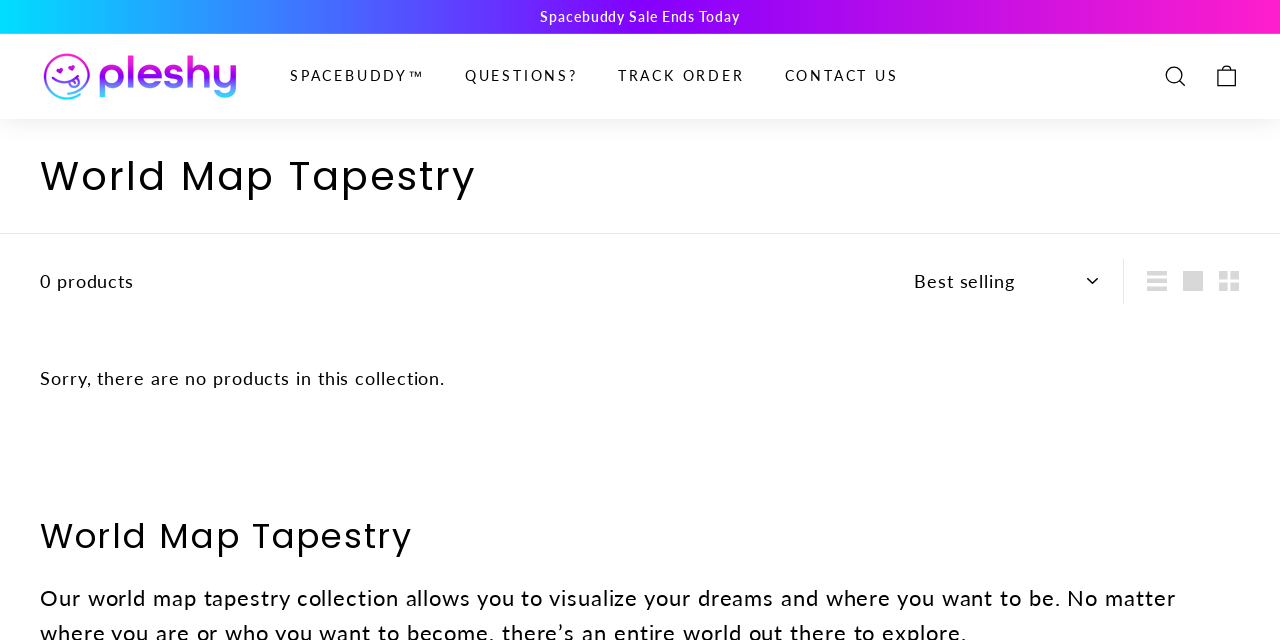Determine the bounding box coordinates of the UI element described below. Use the format (top-left x, top-left y, bottom-right x, bottom-right y) with floating point numbers between 0 and 1: Legal summaries

None